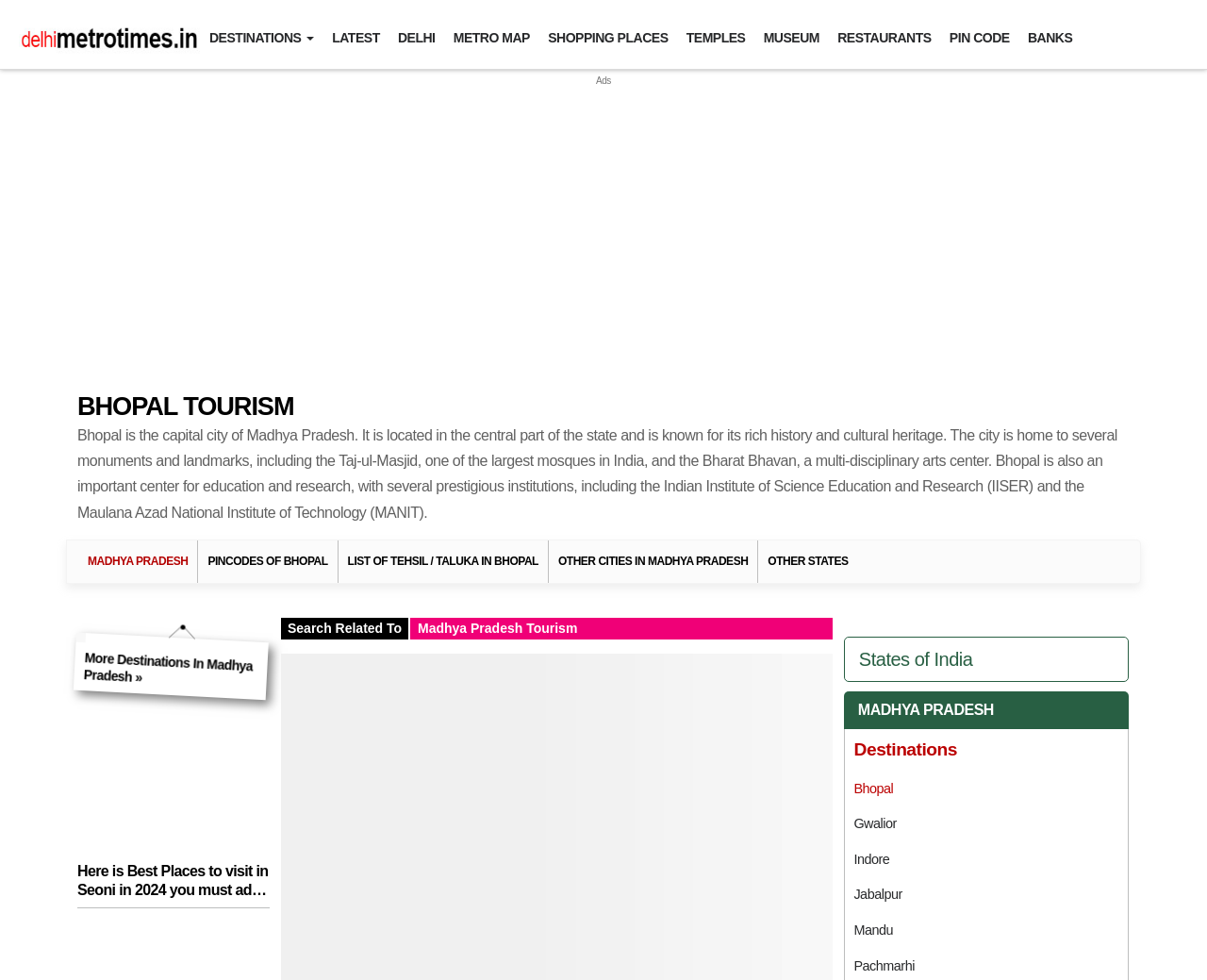Determine the bounding box coordinates for the area you should click to complete the following instruction: "Click on the DESTINATIONS link".

[0.166, 0.021, 0.268, 0.057]